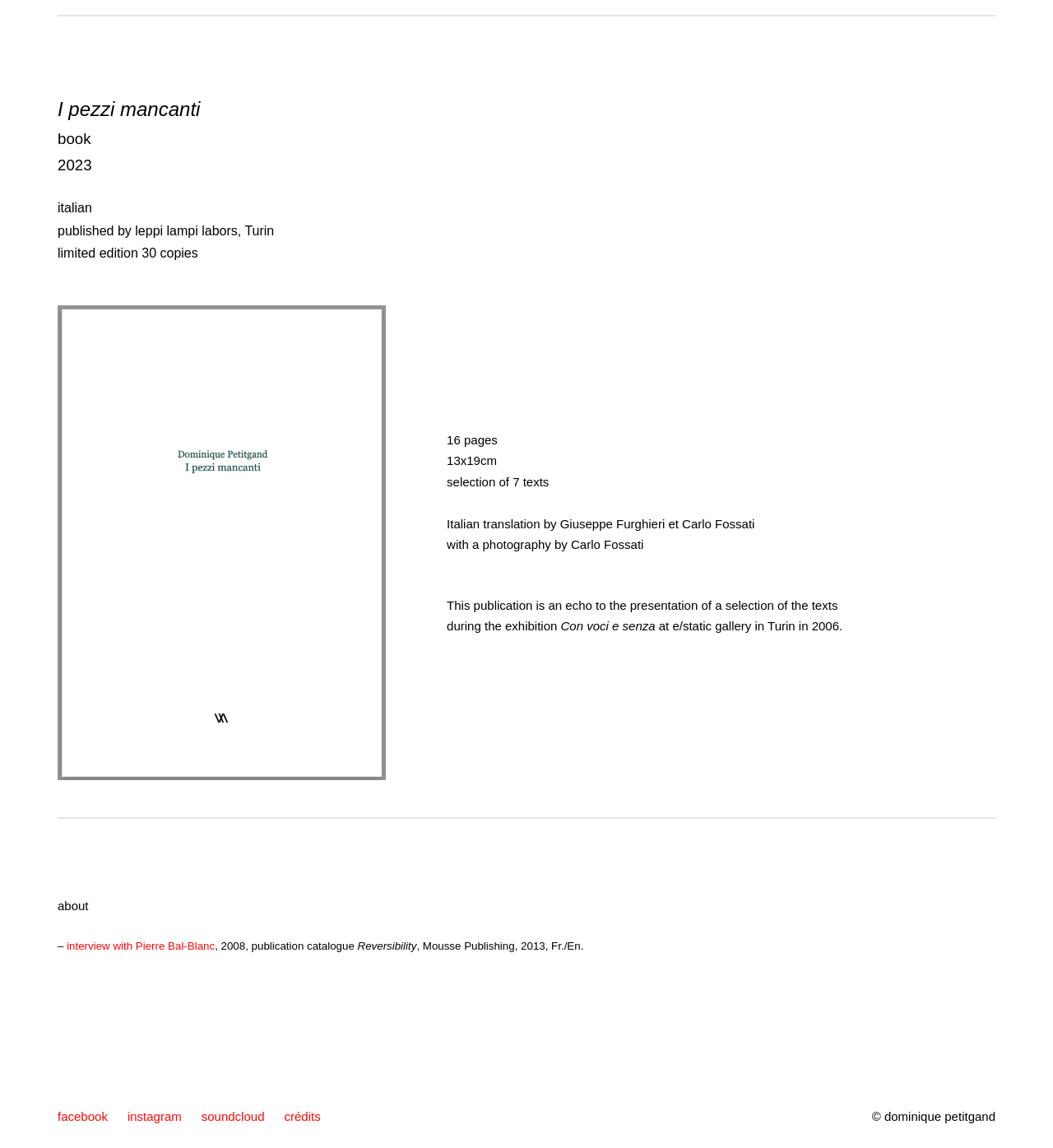Given the webpage screenshot, identify the bounding box of the UI element that matches this description: "soundcloud".

[0.191, 0.967, 0.251, 0.979]